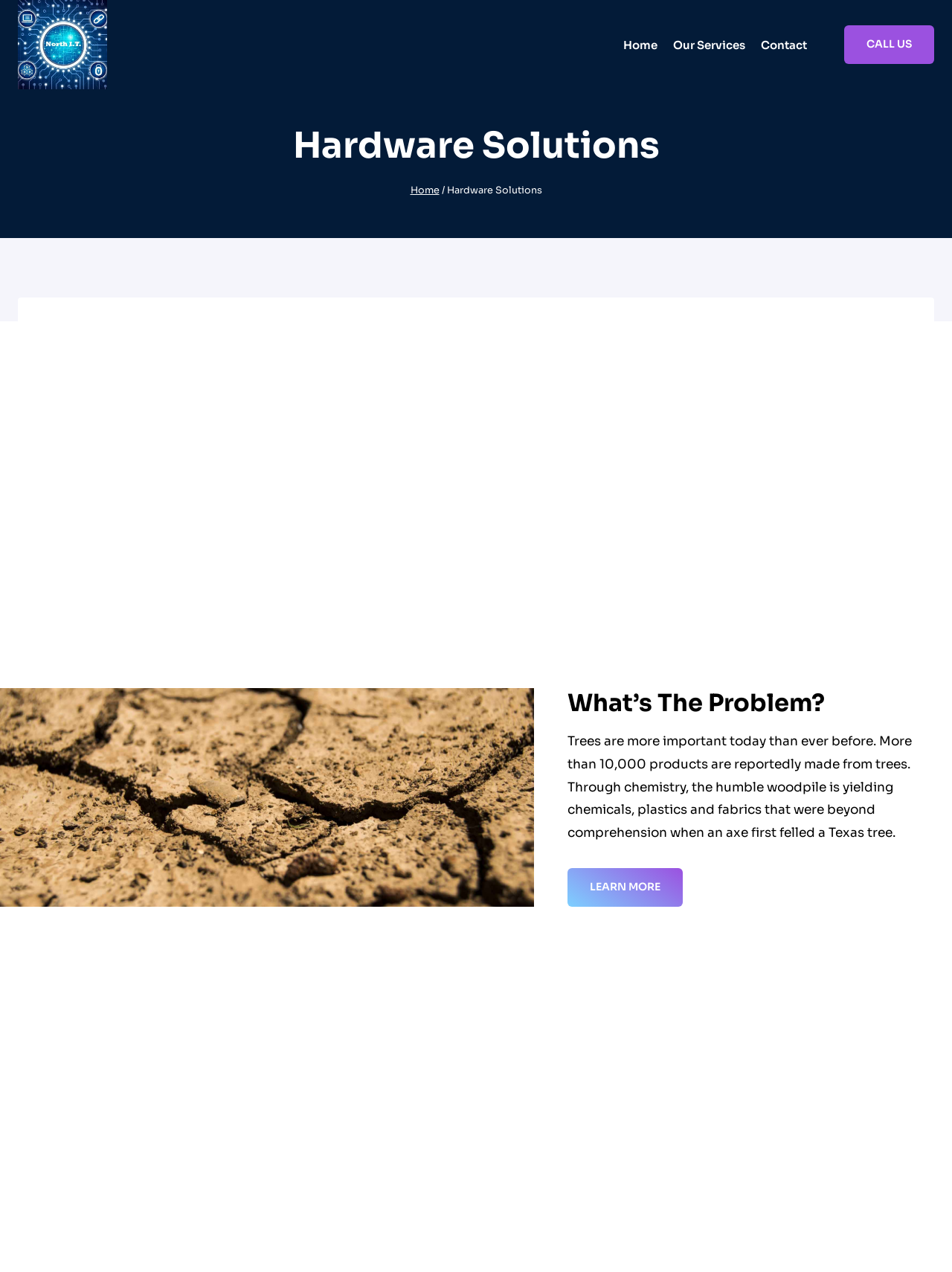Determine the bounding box for the UI element described here: "aria-label="North IT"".

[0.019, 0.0, 0.112, 0.07]